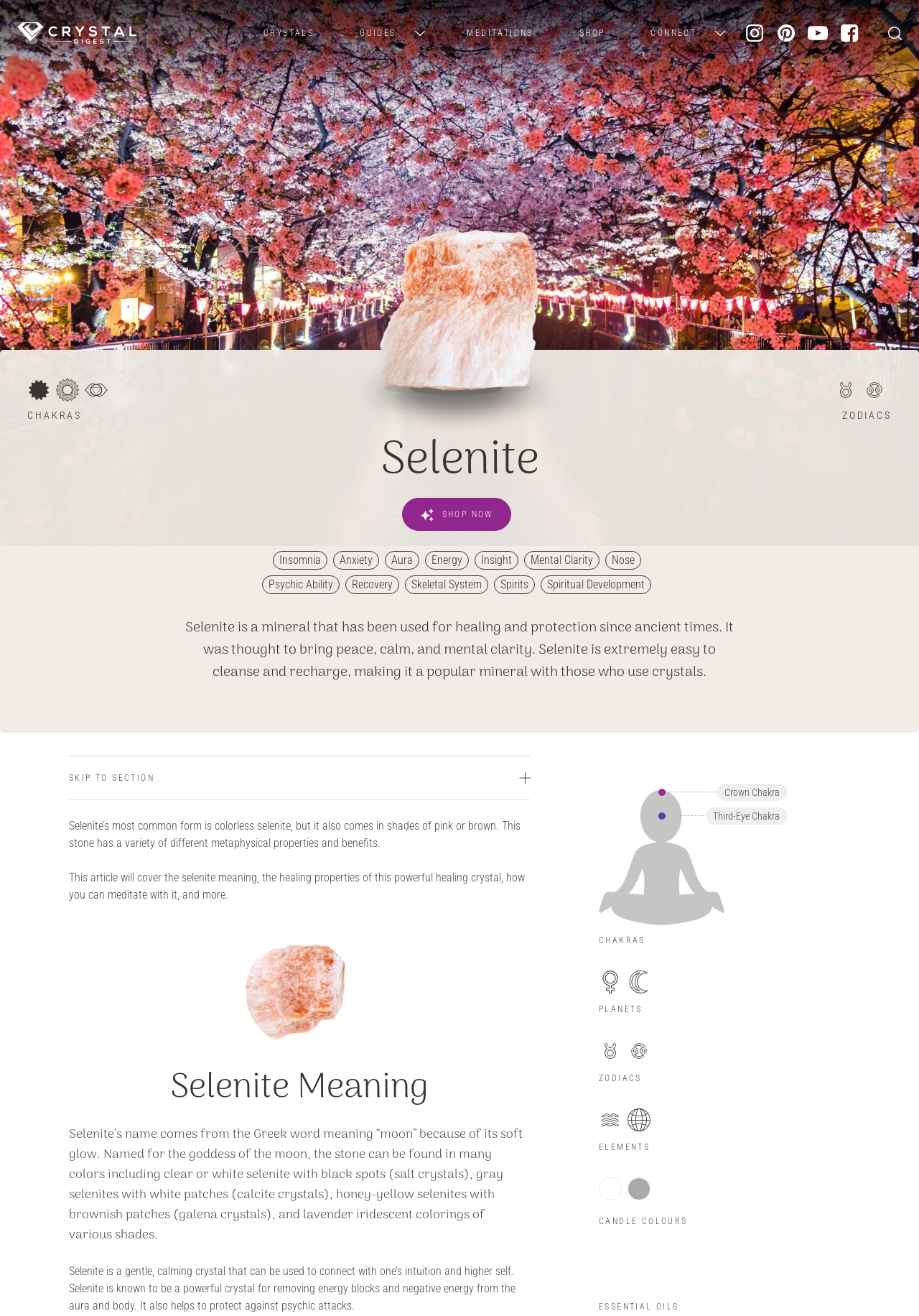What is the effect of Selenite on energy blocks?
Look at the screenshot and provide an in-depth answer.

According to the webpage, Selenite is known to be a powerful crystal for removing energy blocks and negative energy from the aura and body.